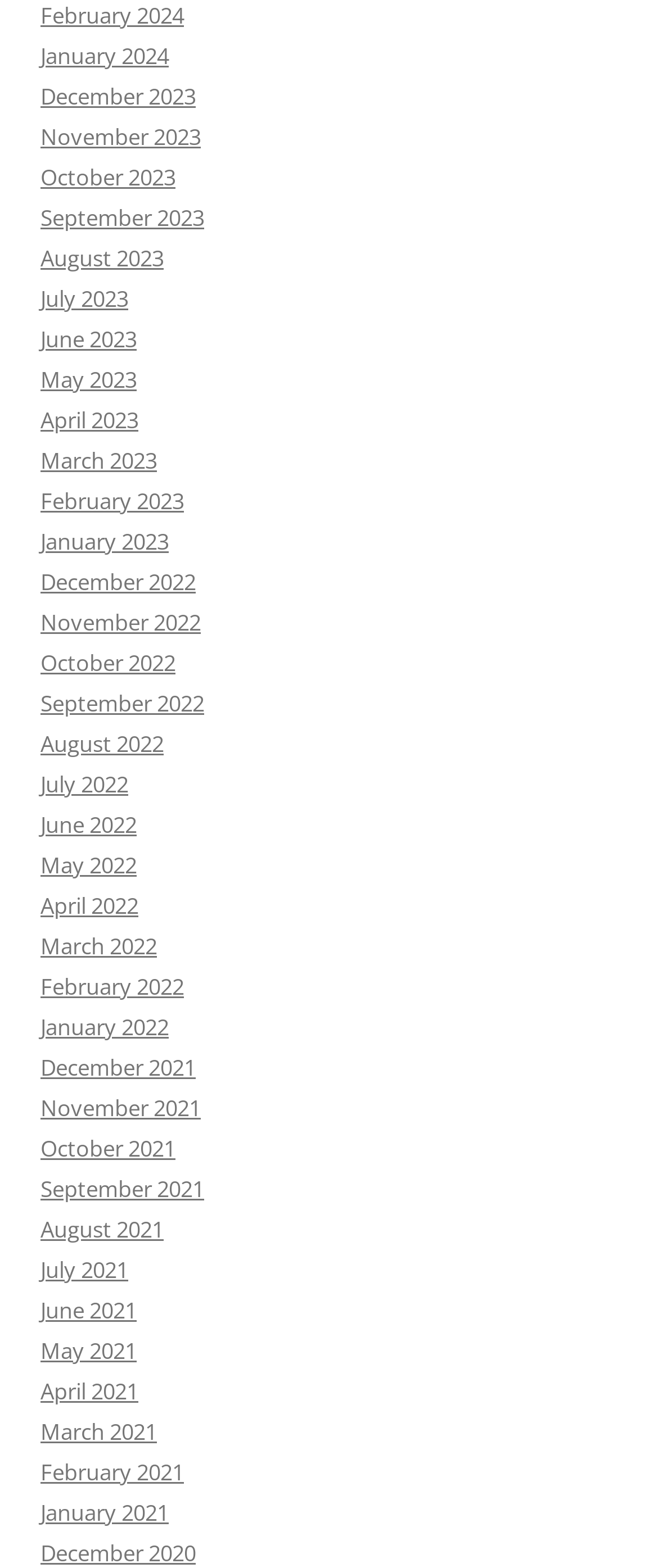Please provide a one-word or phrase answer to the question: 
What is the earliest month listed?

January 2021